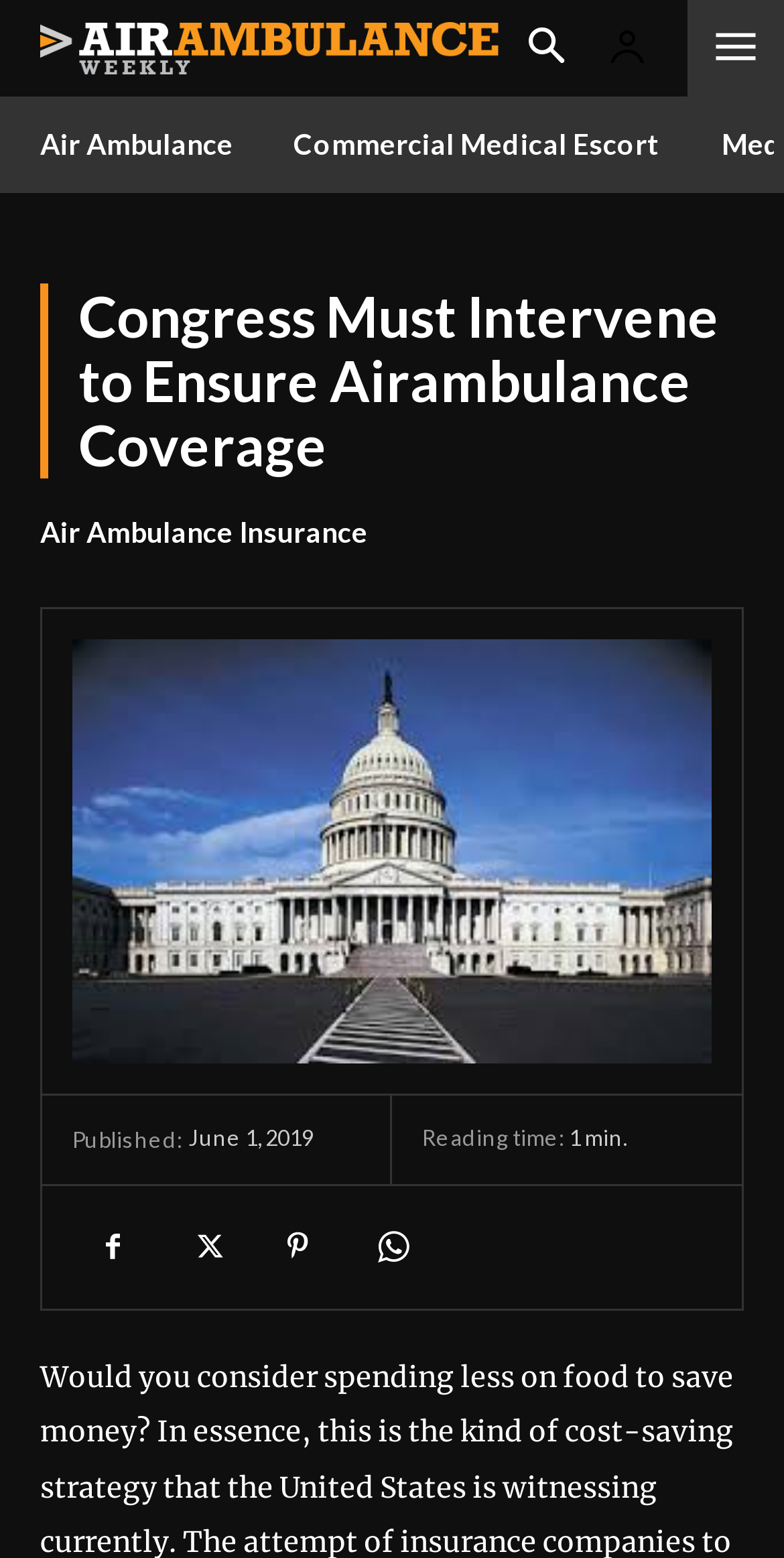Write a detailed summary of the webpage, including text, images, and layout.

The webpage appears to be an article page from Air Ambulance Weekly, with a focus on the topic of air ambulance coverage. At the top left, there is a link to "Air Ambulance News" accompanied by an image. On the top right, there is a logo or icon with no descriptive text. 

Below the top section, there are two links side by side: "Air Ambulance" and "Commercial Medical Escort". 

The main article title, "Congress Must Intervene to Ensure Airambulance Coverage", is prominently displayed in a heading. Below the title, there is a link to "Air Ambulance Insurance". 

Further down, there is a section with publication information, including the text "Published:" followed by a date, "June 1, 2019", and a reading time of "min.". 

At the bottom, there are four social media links, represented by icons, allowing users to share the article.